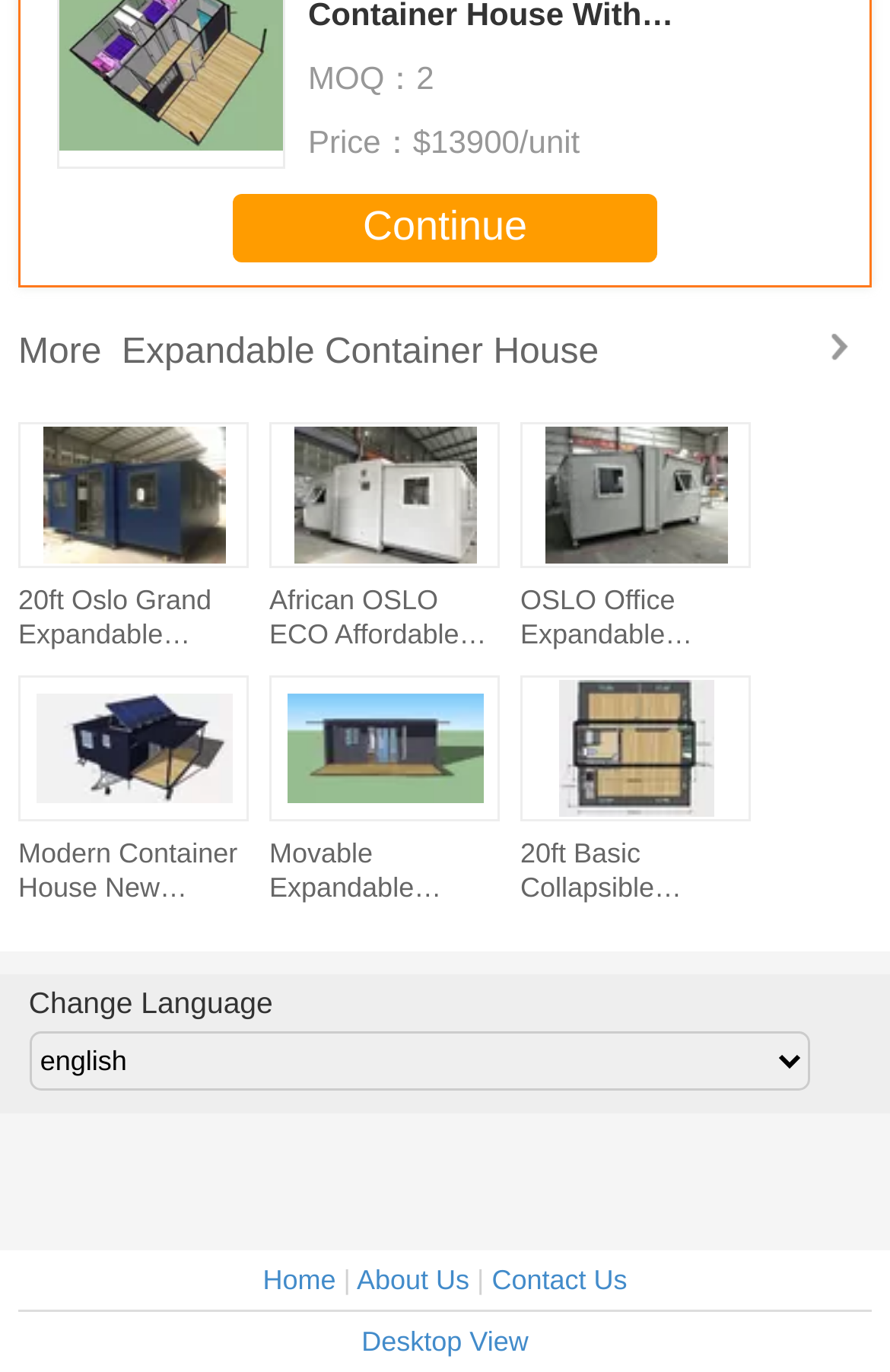How many images are displayed on the webpage?
From the image, respond with a single word or phrase.

5